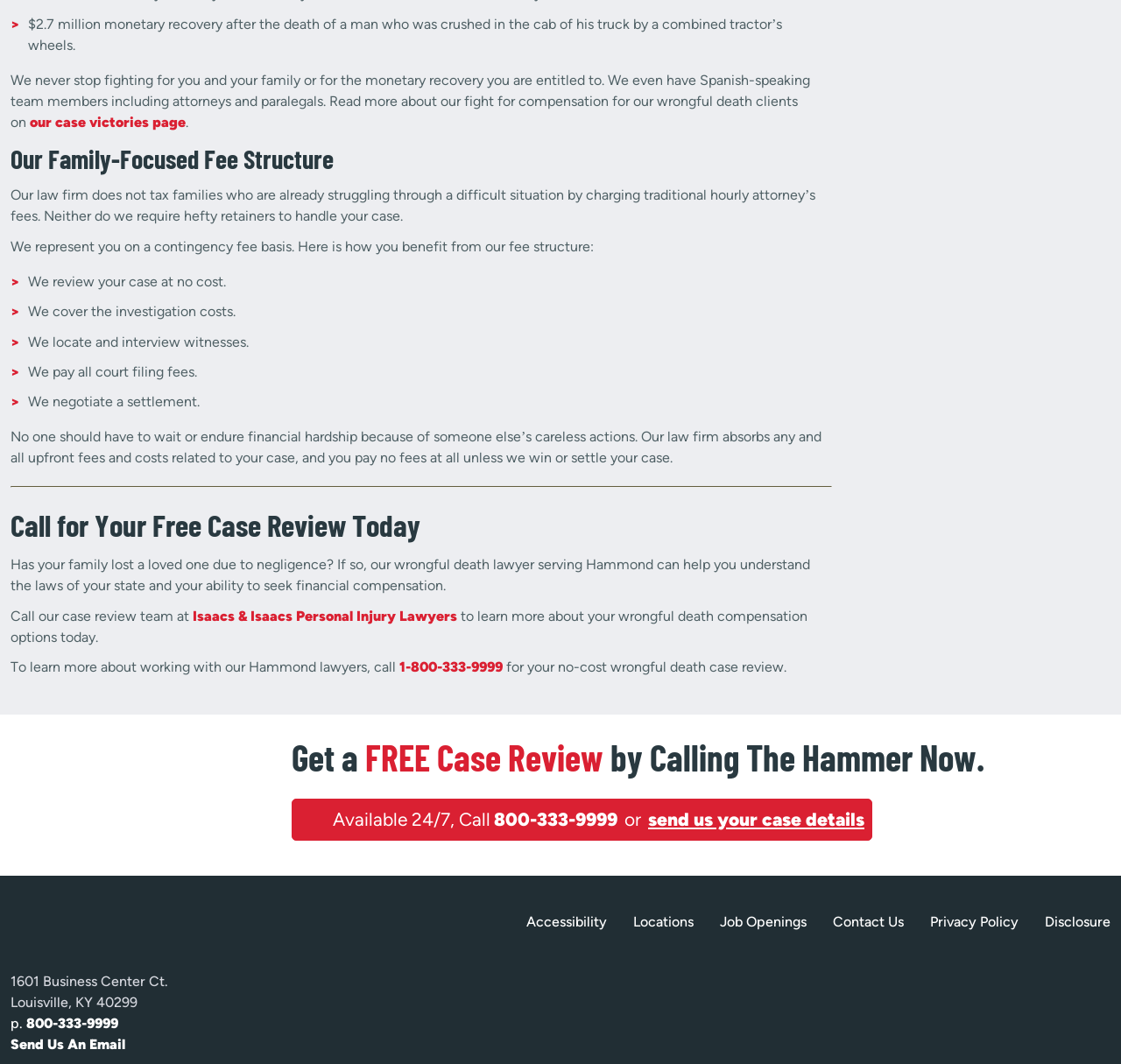Please give a concise answer to this question using a single word or phrase: 
What is the name of the lawyer serving Hammond?

Wrongful death lawyer